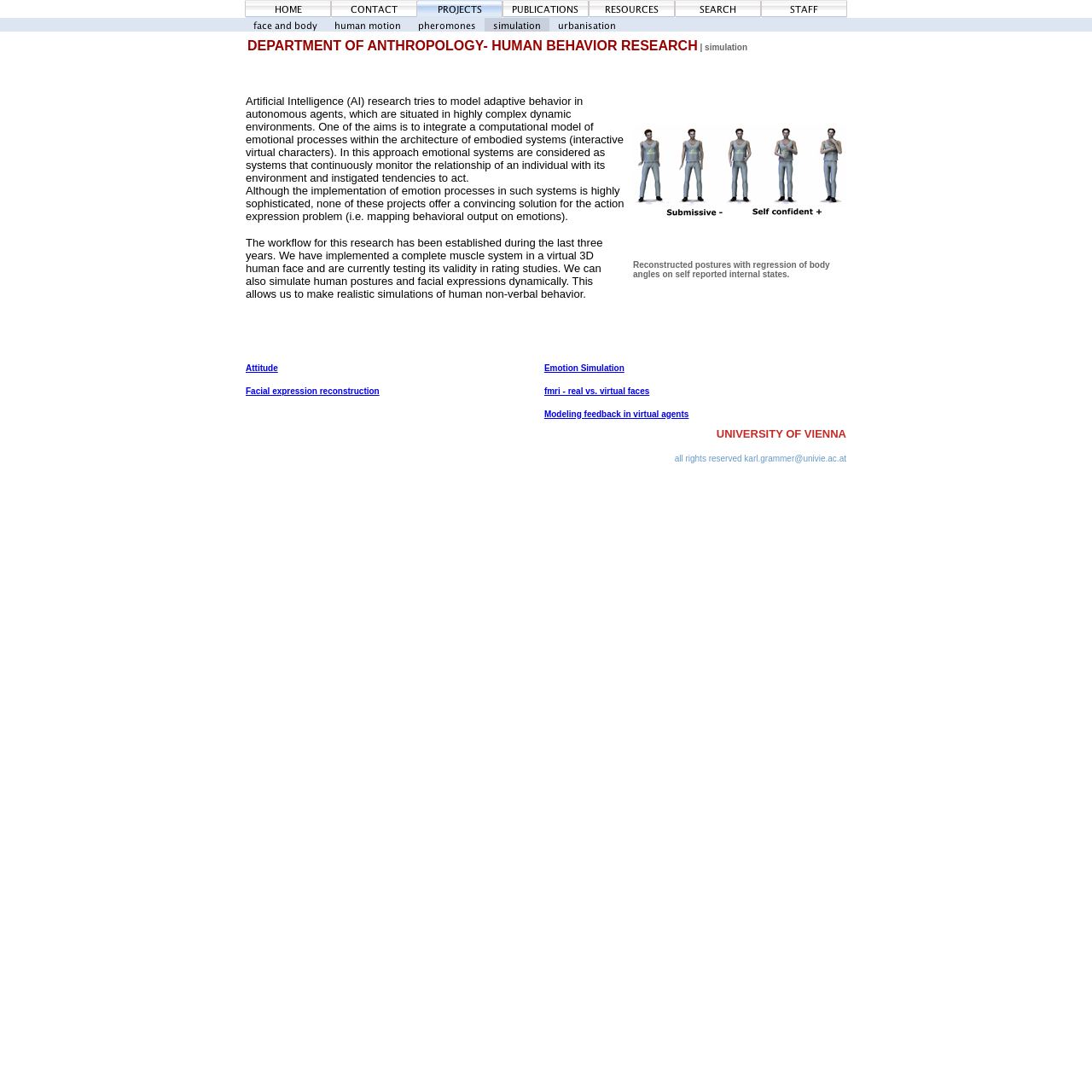What is the department's research focus?
Use the image to answer the question with a single word or phrase.

Human behavior and AI